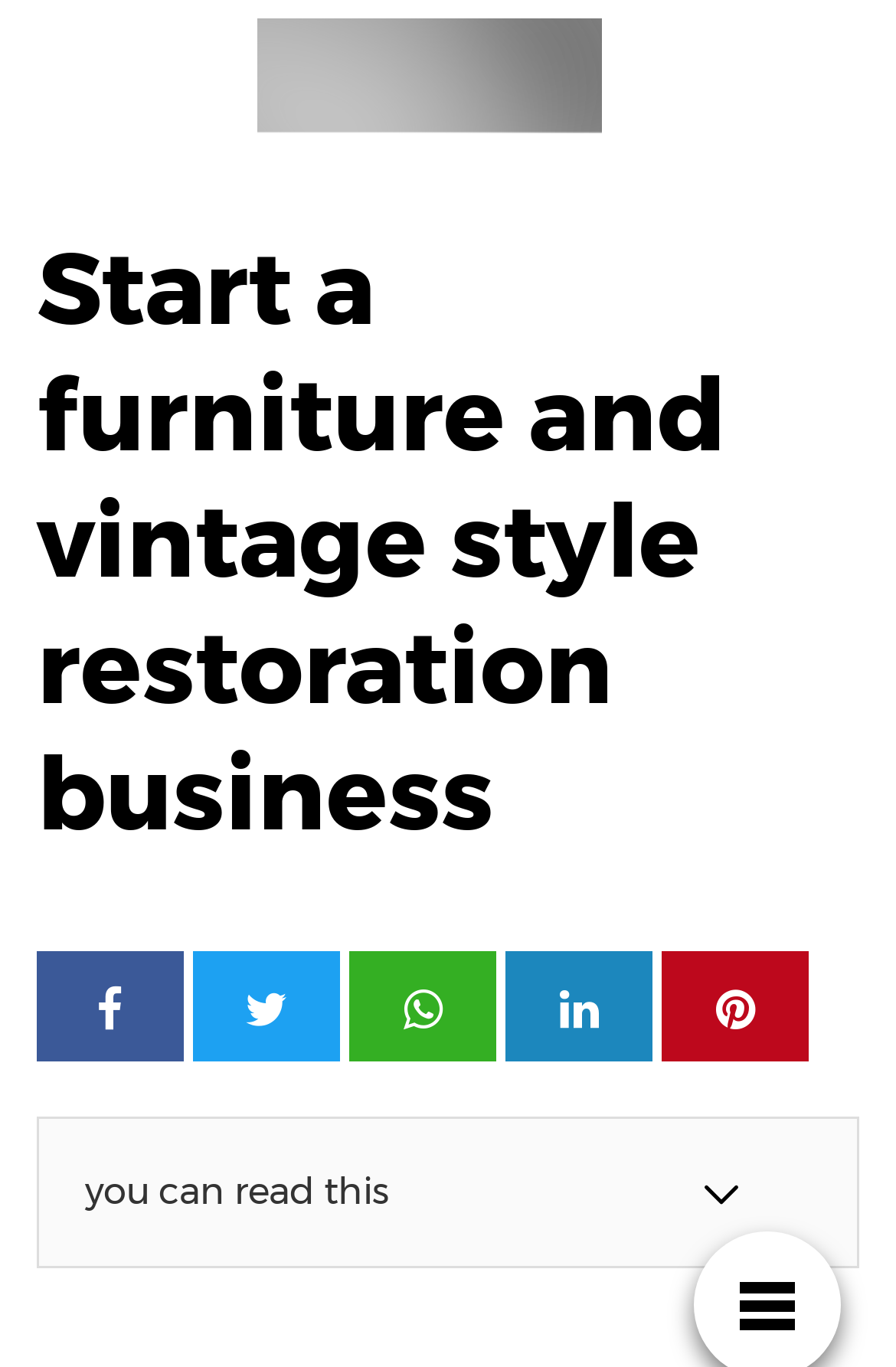What is the headline of the webpage?

Start a furniture and vintage style restoration business